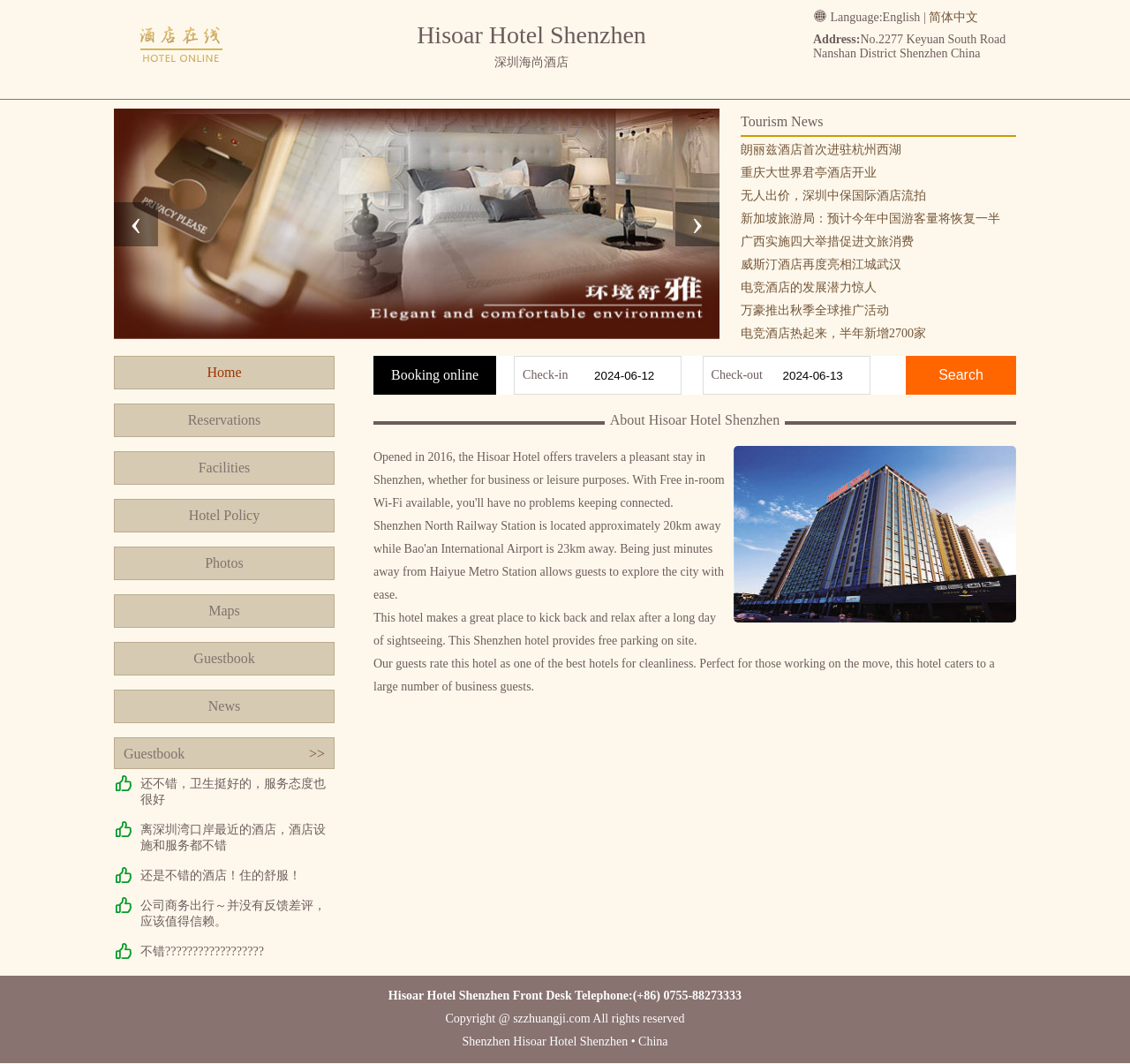Pinpoint the bounding box coordinates for the area that should be clicked to perform the following instruction: "Search for available rooms".

[0.802, 0.334, 0.899, 0.371]